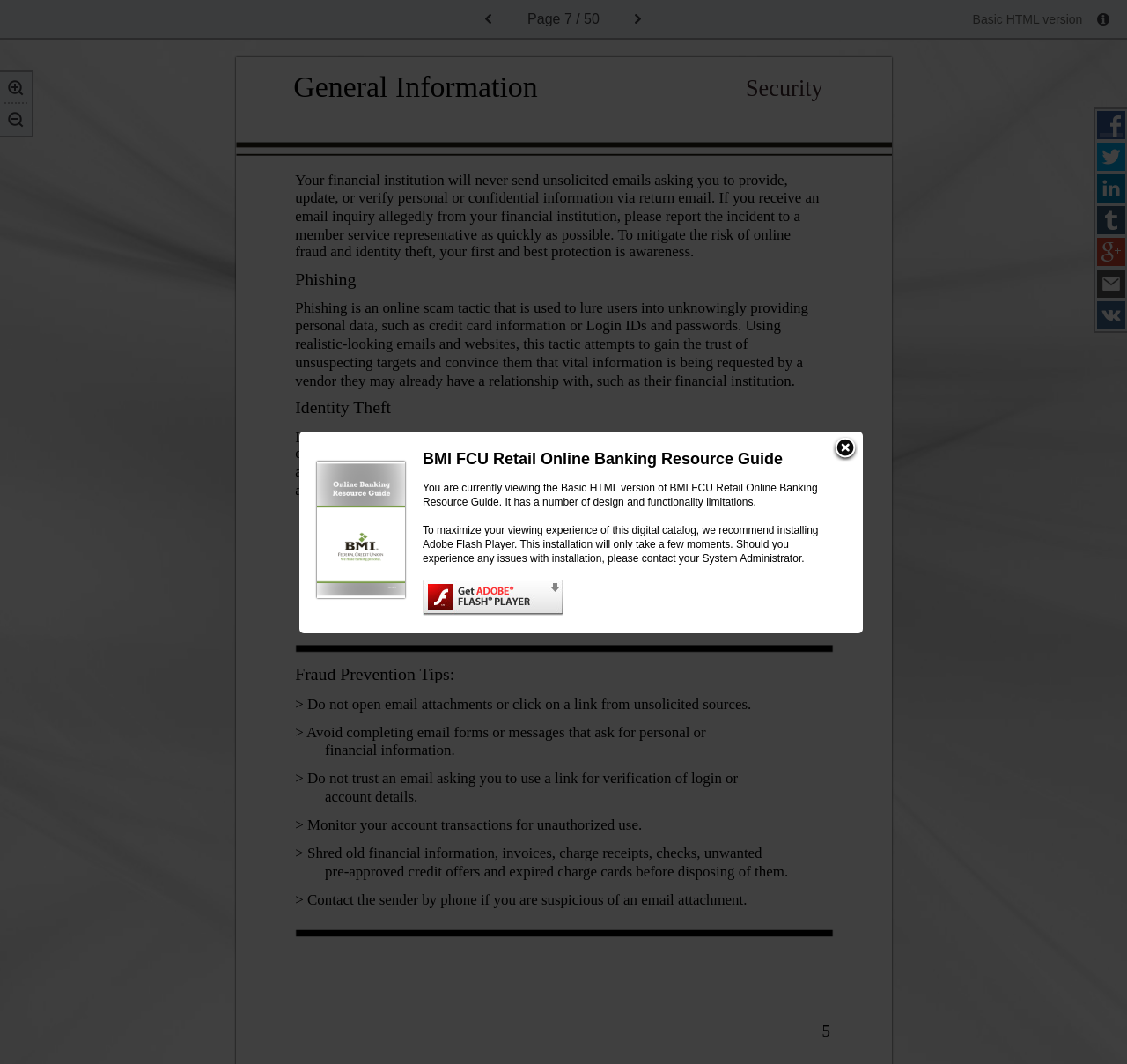Can you find the bounding box coordinates for the element to click on to achieve the instruction: "Read the article about Mizuna Greens Heirloom 43 Days"?

None